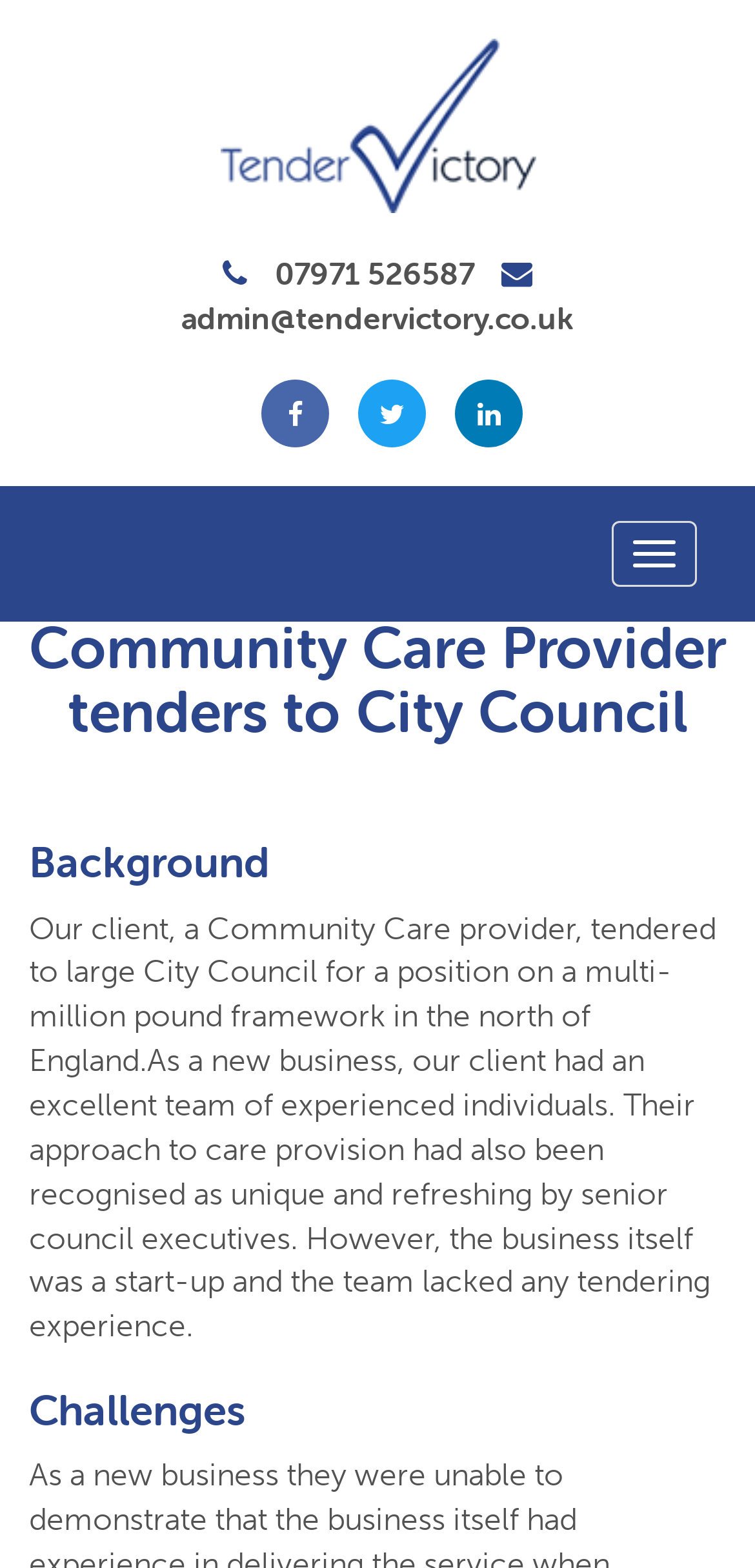Show the bounding box coordinates of the region that should be clicked to follow the instruction: "Go to the case studies page."

[0.195, 0.302, 0.372, 0.32]